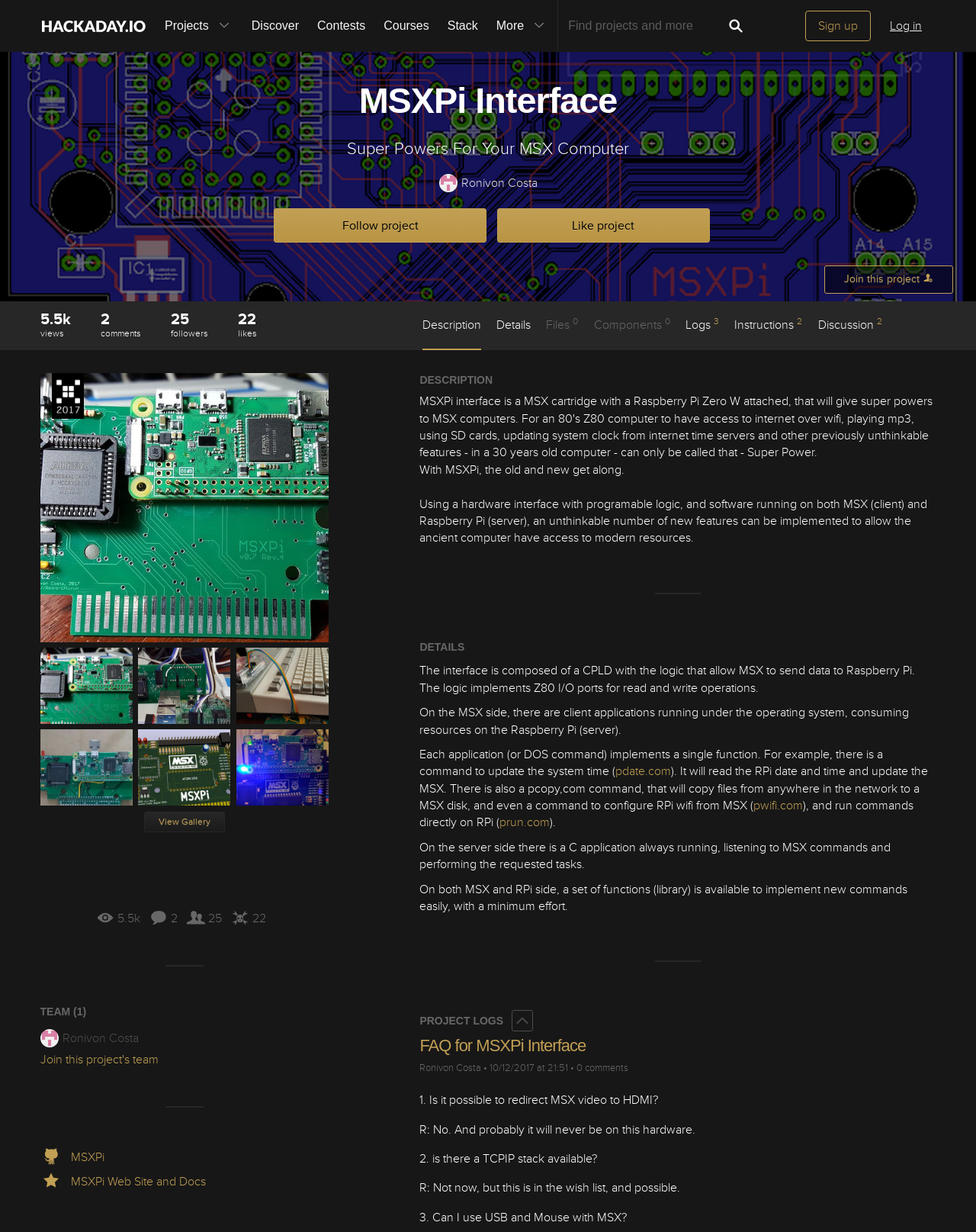Please identify the bounding box coordinates of the clickable area that will allow you to execute the instruction: "Visit the MSXPi Web Site and Docs".

[0.041, 0.953, 0.211, 0.965]